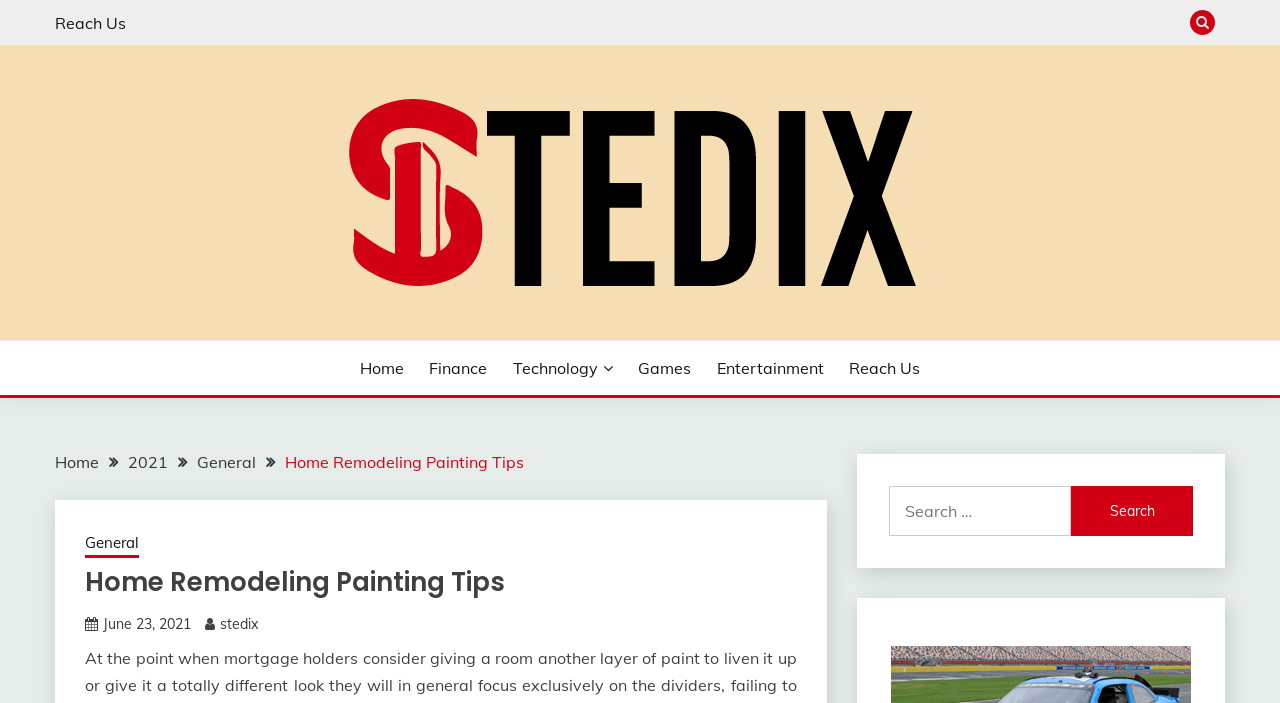Extract the bounding box coordinates for the UI element described by the text: "June 23, 2021". The coordinates should be in the form of [left, top, right, bottom] with values between 0 and 1.

[0.08, 0.875, 0.149, 0.9]